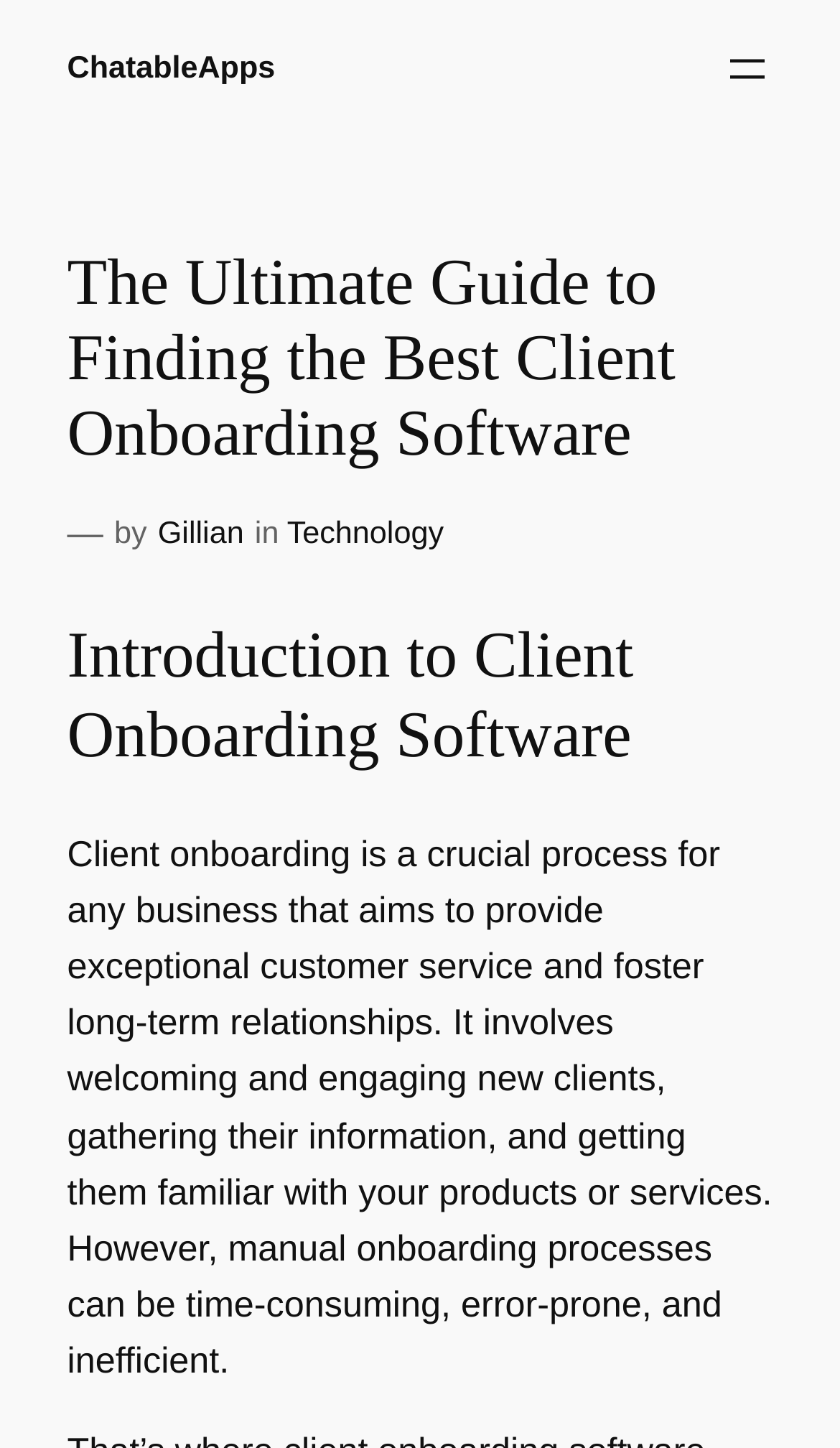What does client onboarding involve?
Answer the question with detailed information derived from the image.

Client onboarding involves welcoming and engaging new clients, gathering their information, and getting them familiar with products or services, as described in the text.